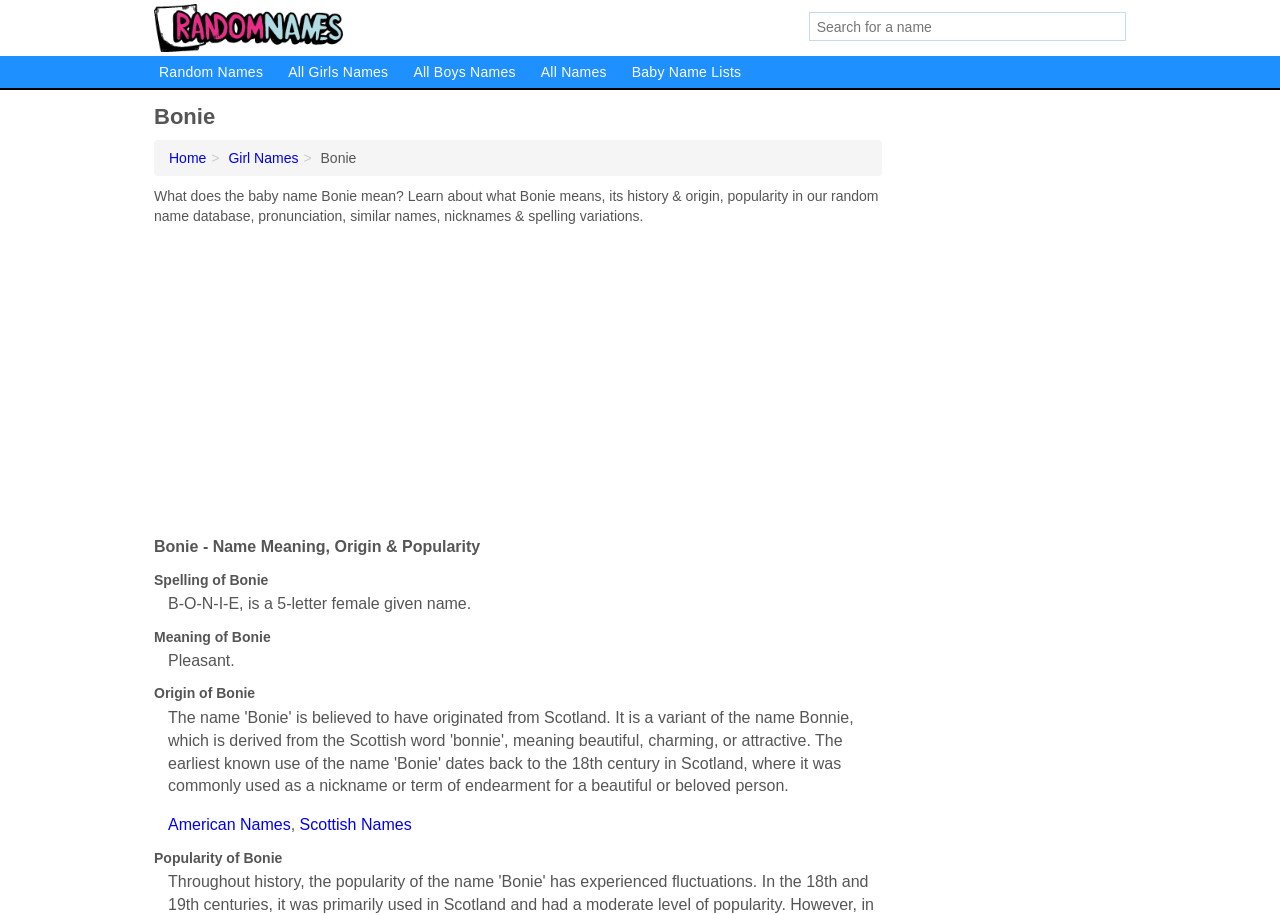Please find the bounding box coordinates of the section that needs to be clicked to achieve this instruction: "Sign up for email newsletter".

None